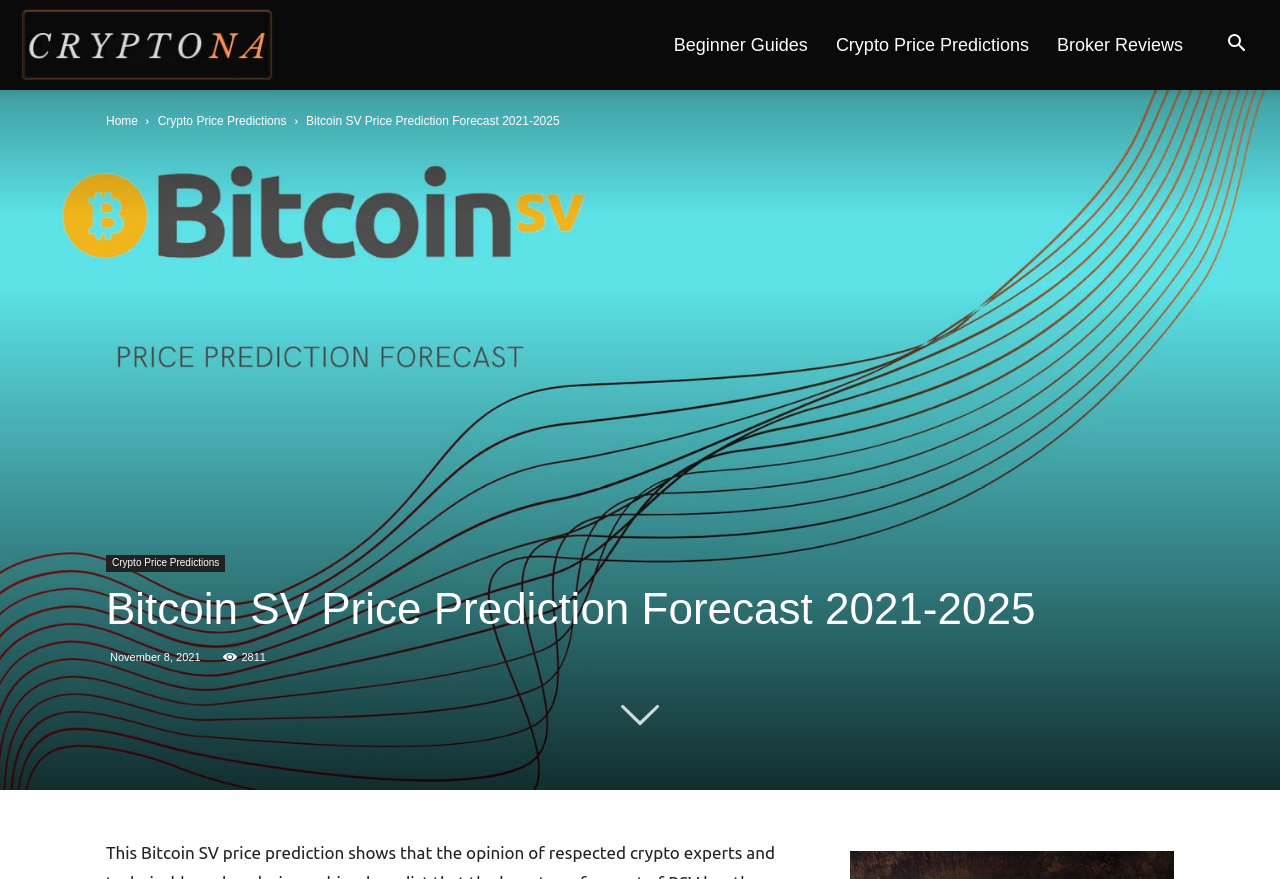What is the purpose of the button on the top-right?
Using the image provided, answer with just one word or phrase.

Search